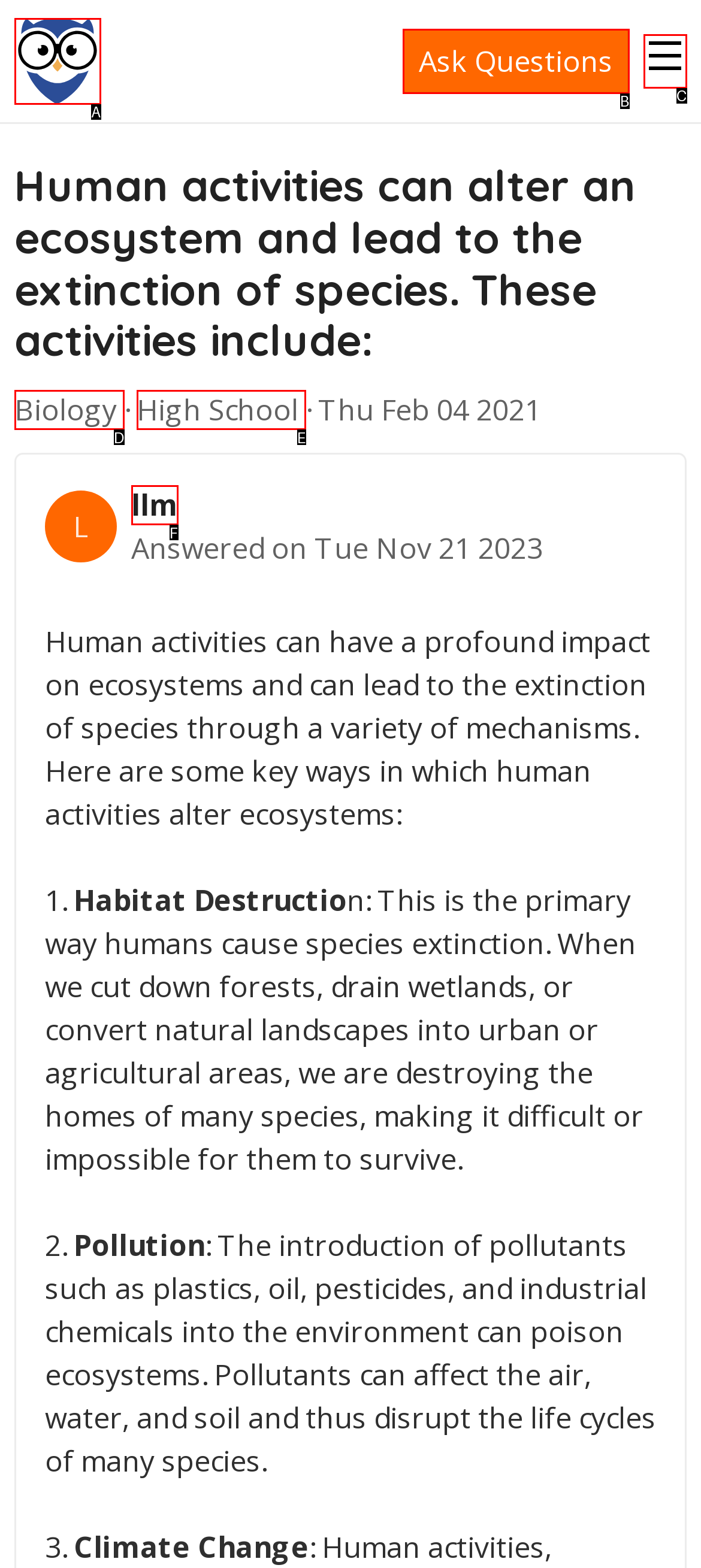Select the letter that corresponds to the description: October 30, 2008. Provide your answer using the option's letter.

None